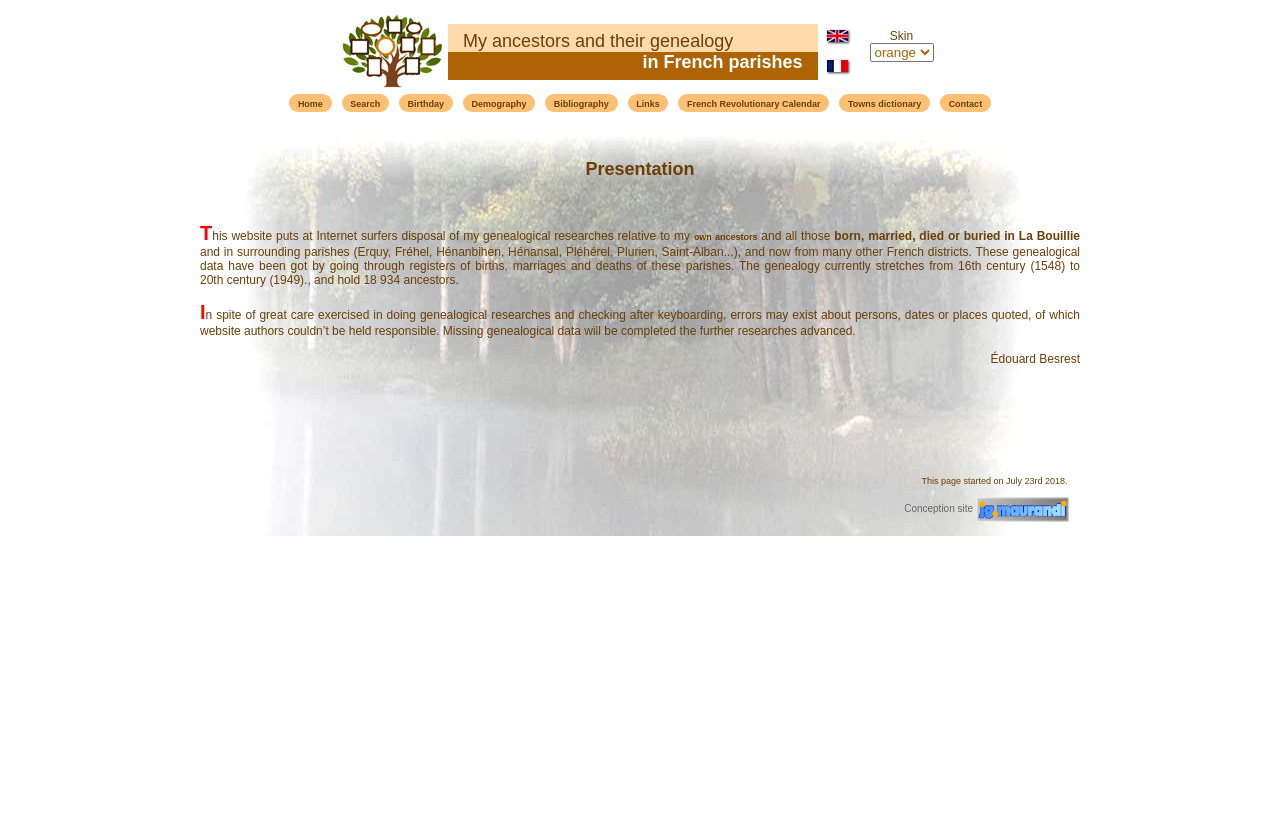How many ancestors are currently listed on the website?
Please respond to the question with a detailed and informative answer.

According to the text on the webpage, the genealogy currently stretches from the 16th century to the 20th century and holds 18,934 ancestors.